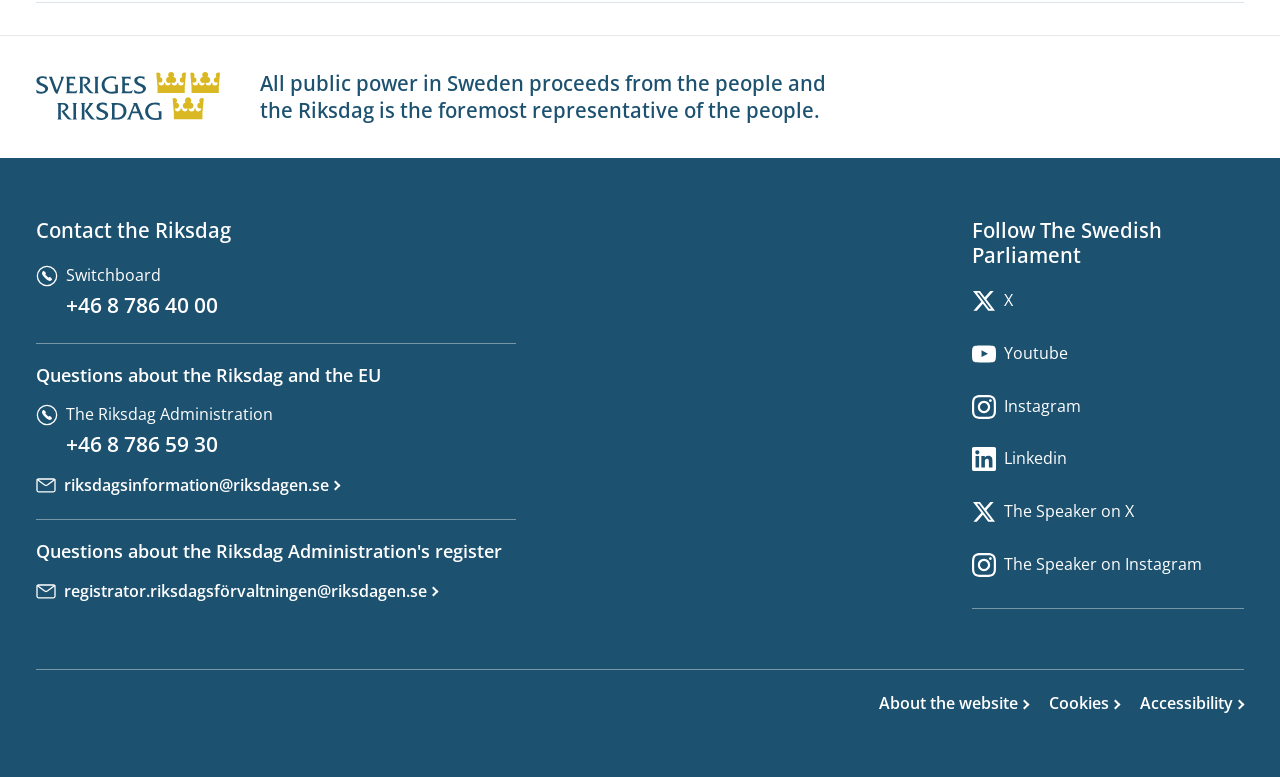Find the bounding box coordinates of the element's region that should be clicked in order to follow the given instruction: "Learn more about the website". The coordinates should consist of four float numbers between 0 and 1, i.e., [left, top, right, bottom].

[0.687, 0.888, 0.804, 0.923]